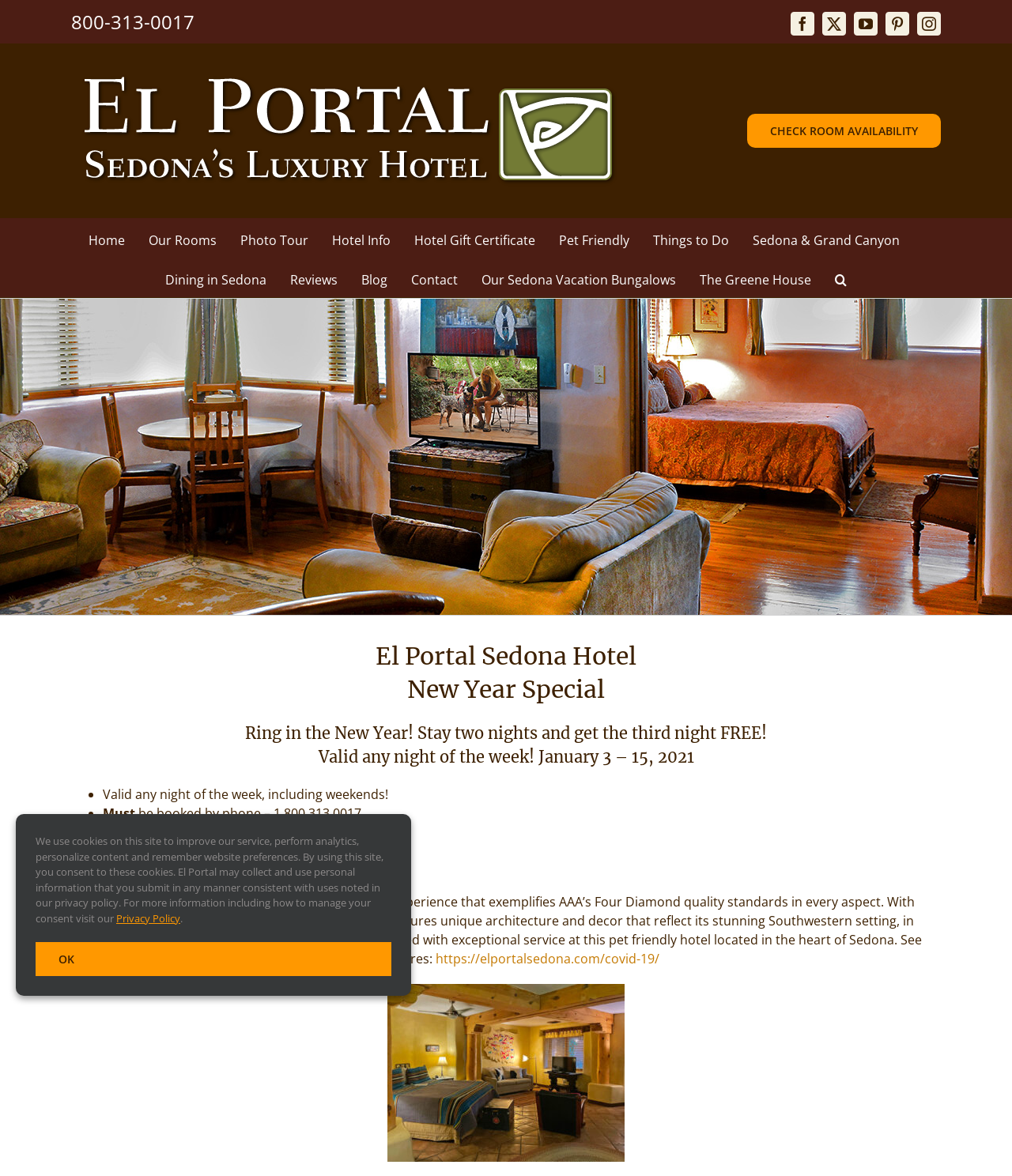Please identify the bounding box coordinates of the element I should click to complete this instruction: 'Search'. The coordinates should be given as four float numbers between 0 and 1, like this: [left, top, right, bottom].

[0.825, 0.219, 0.837, 0.253]